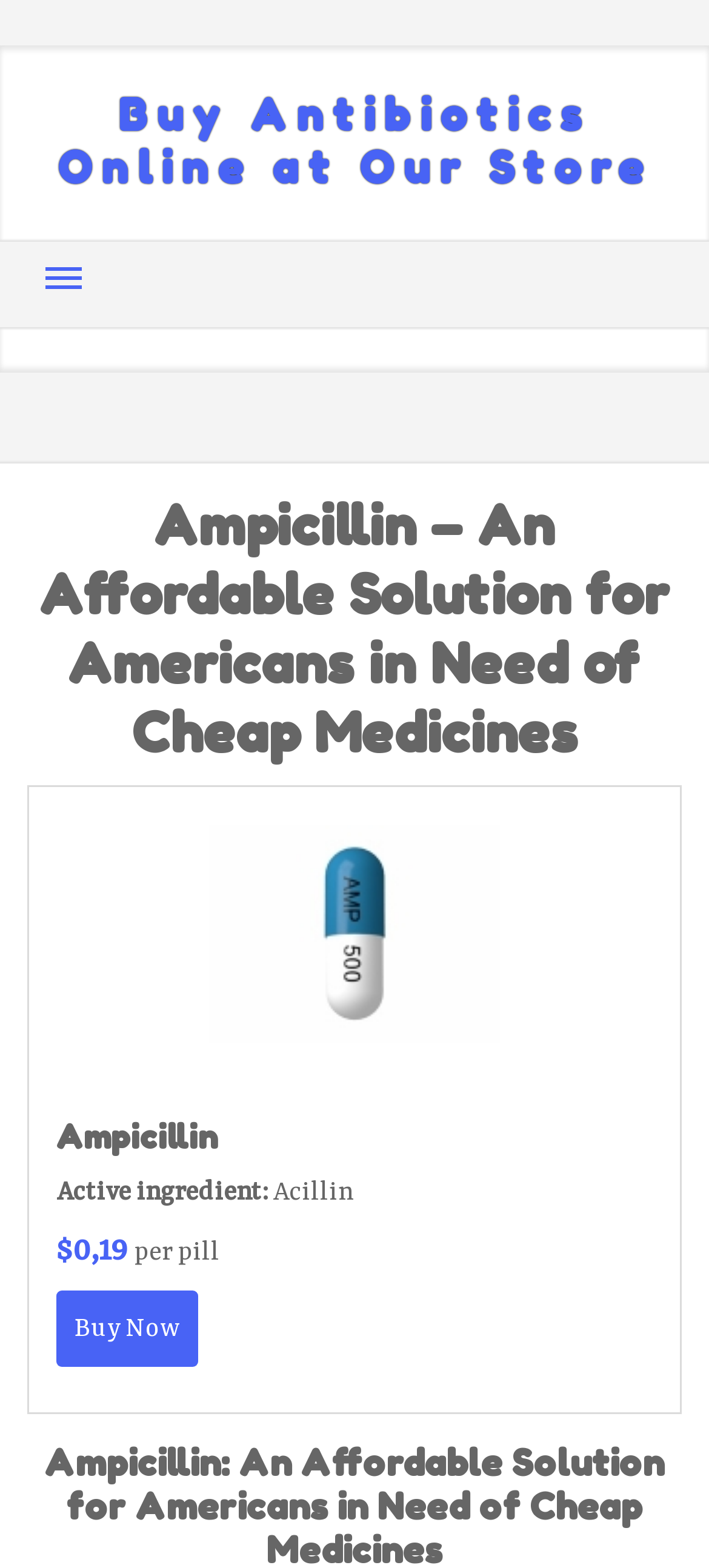What can be done with the antibiotic on this webpage?
From the image, provide a succinct answer in one word or a short phrase.

Buy Now